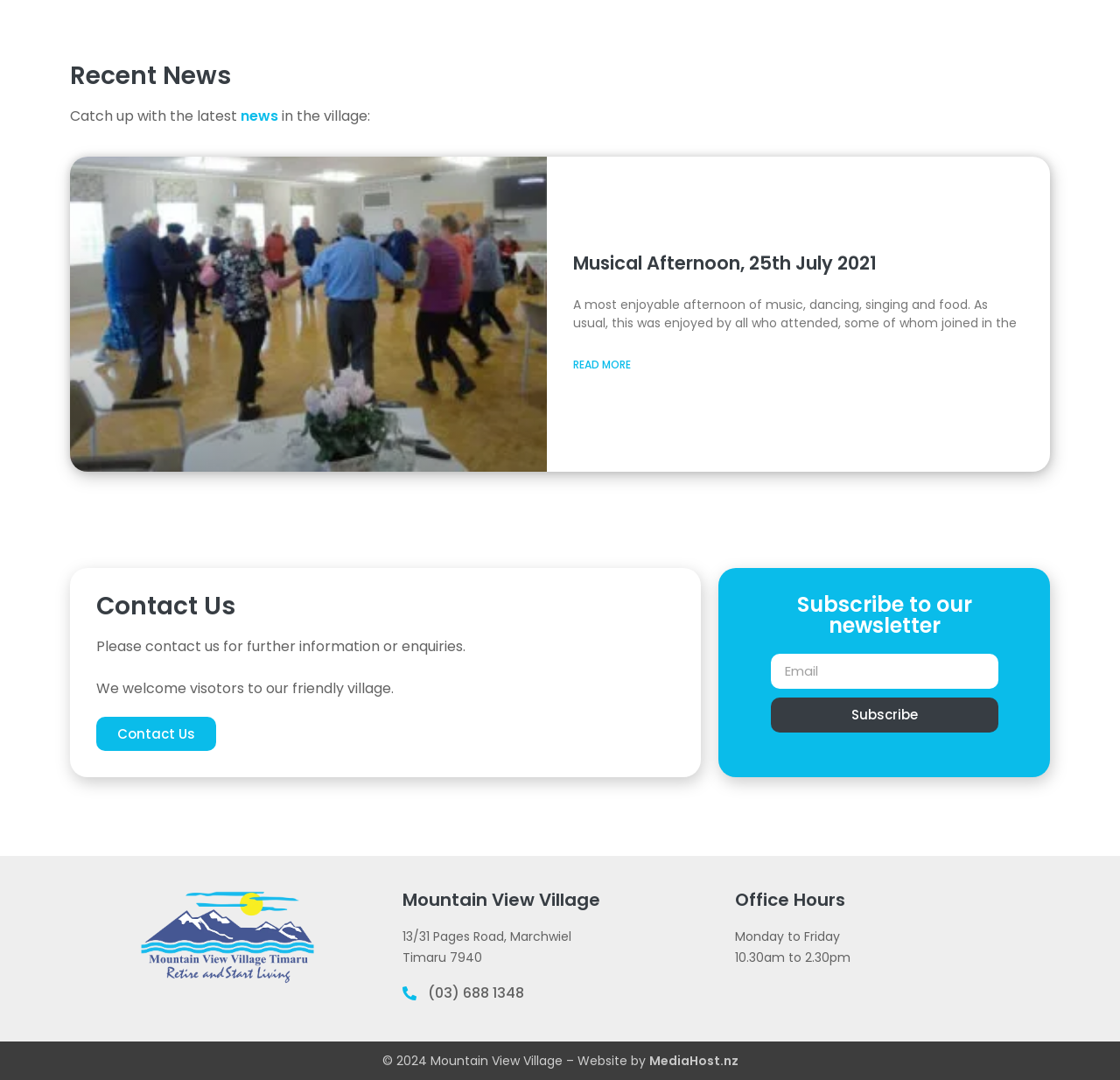Please mark the bounding box coordinates of the area that should be clicked to carry out the instruction: "Visit the website of MediaHost.nz".

[0.579, 0.974, 0.659, 0.99]